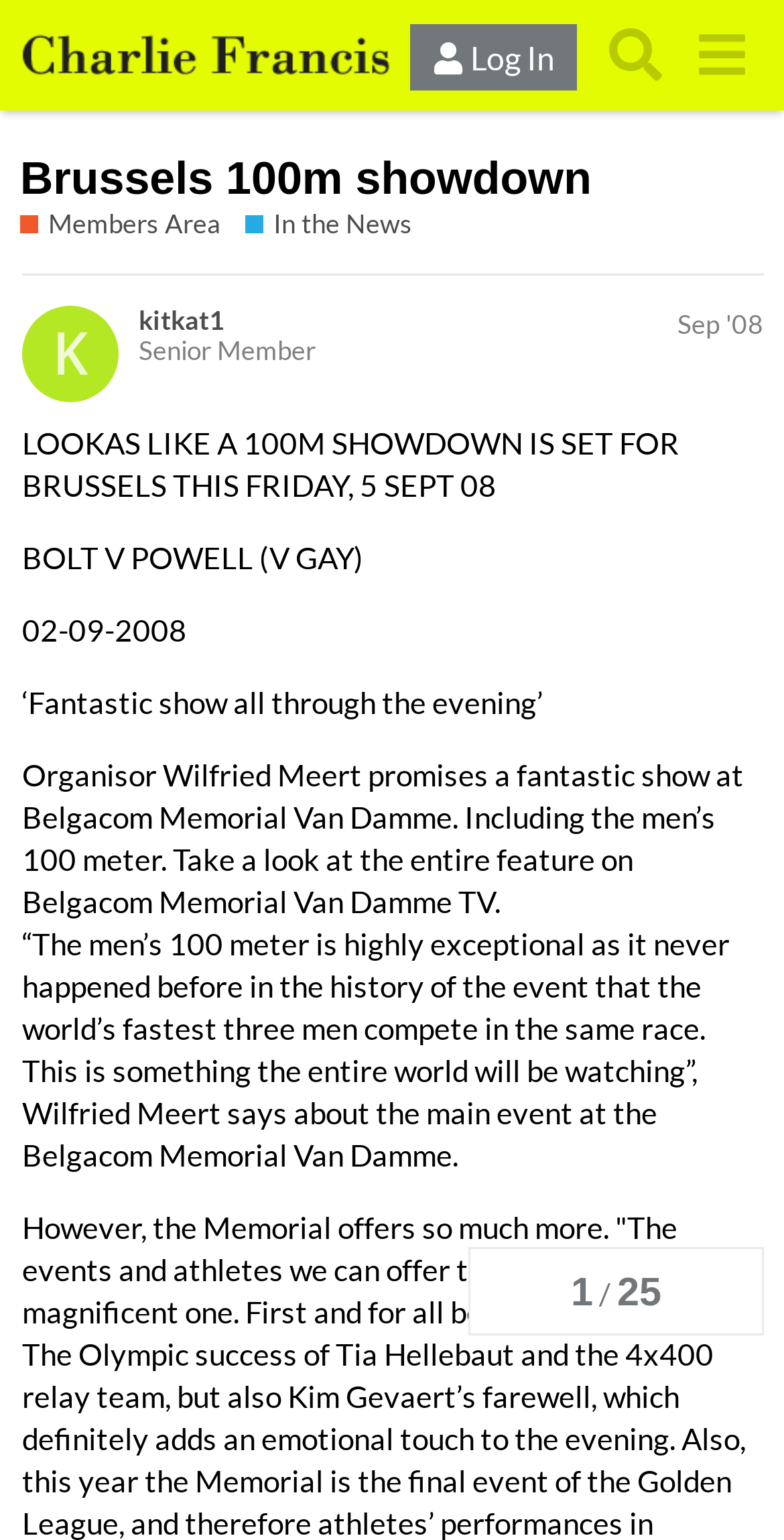Please find the bounding box coordinates of the element that you should click to achieve the following instruction: "View the 'Brussels 100m showdown' article". The coordinates should be presented as four float numbers between 0 and 1: [left, top, right, bottom].

[0.026, 0.098, 0.755, 0.132]